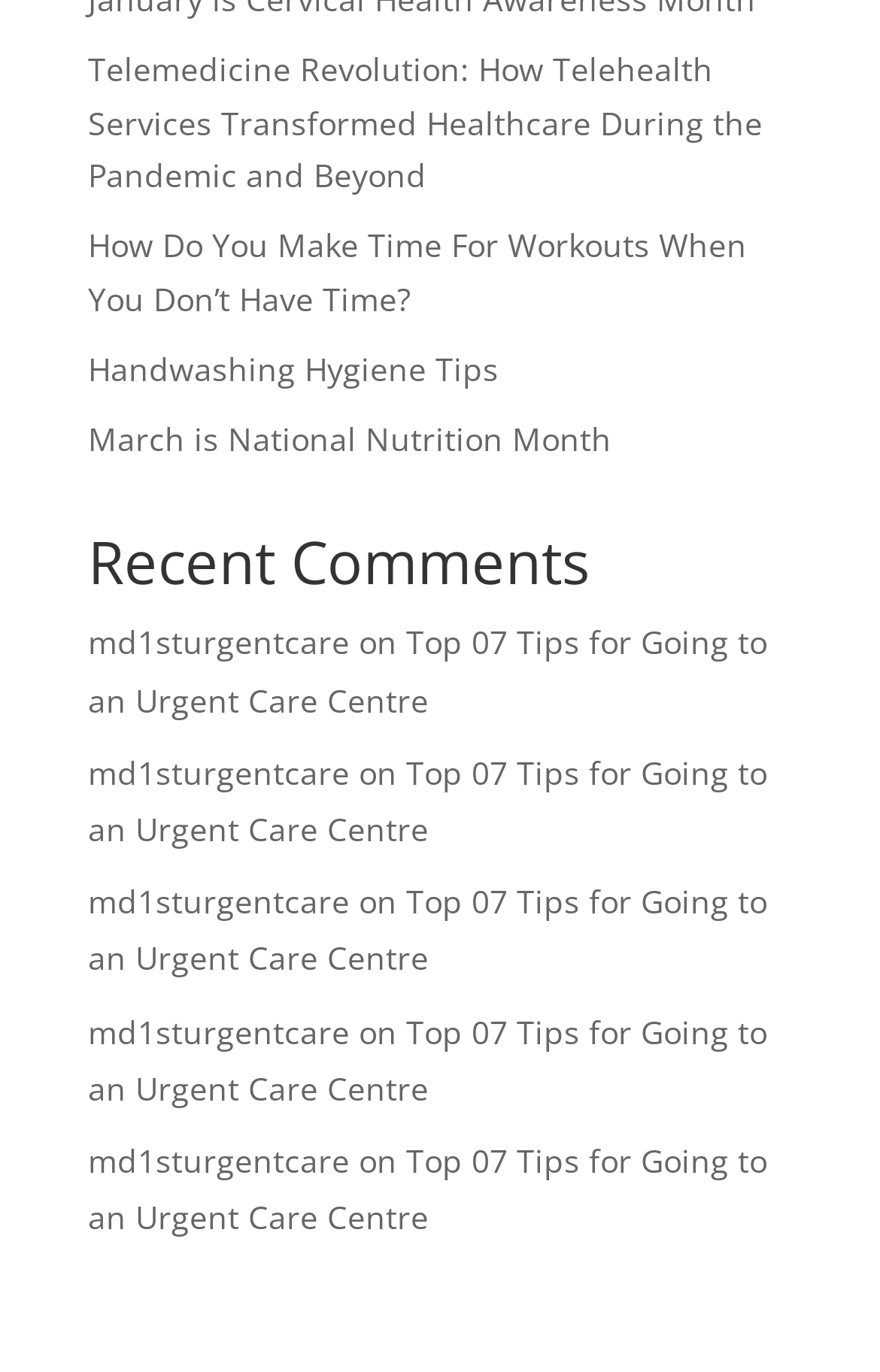How many links are there in the first footer?
Please answer using one word or phrase, based on the screenshot.

2